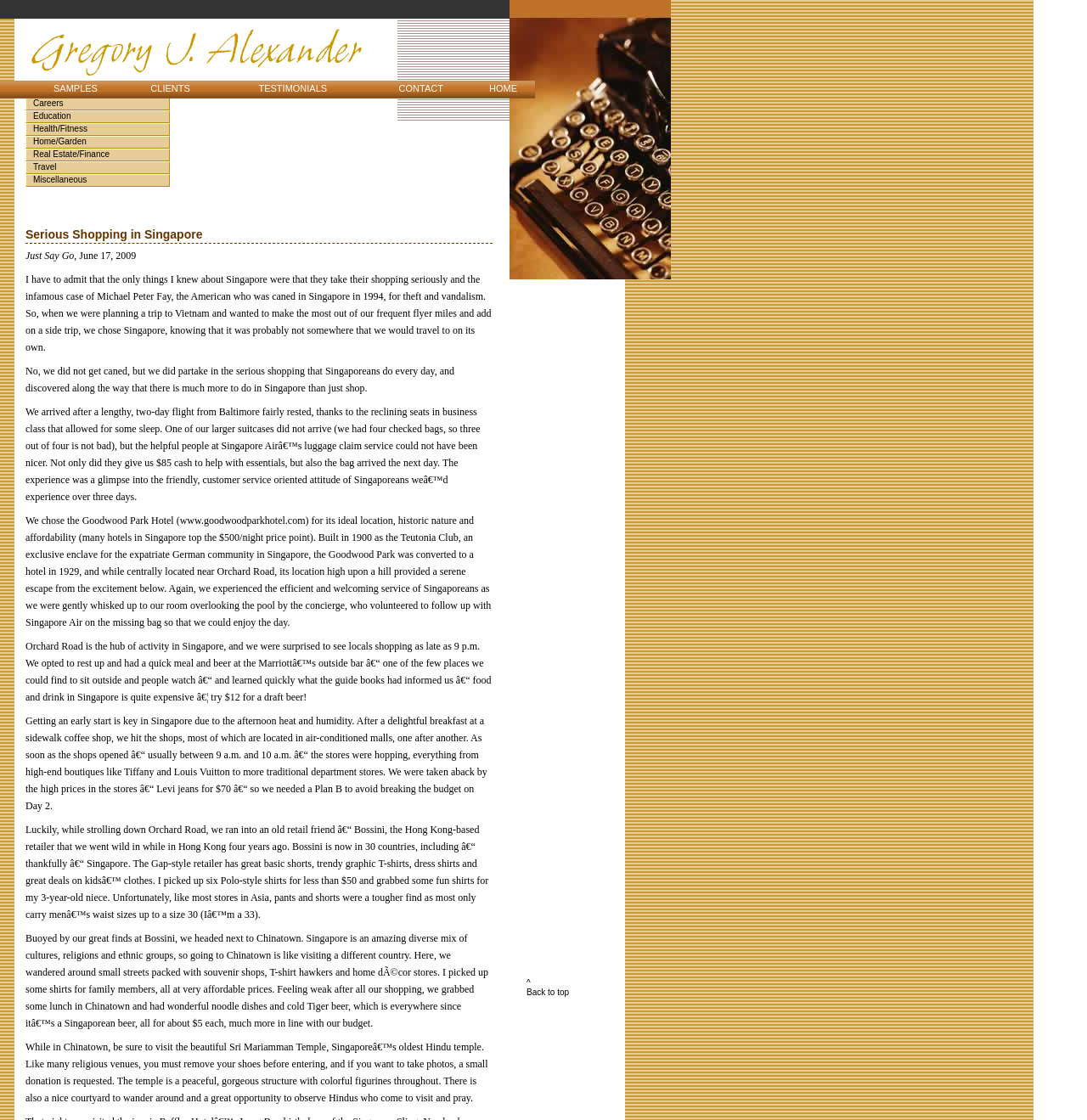Consider the image and give a detailed and elaborate answer to the question: 
What is the name of the hotel mentioned in the article?

The article mentions that the author stayed at the Goodwood Park Hotel, which is described as having an ideal location, historic nature, and affordability, suggesting that it is a notable hotel in Singapore.